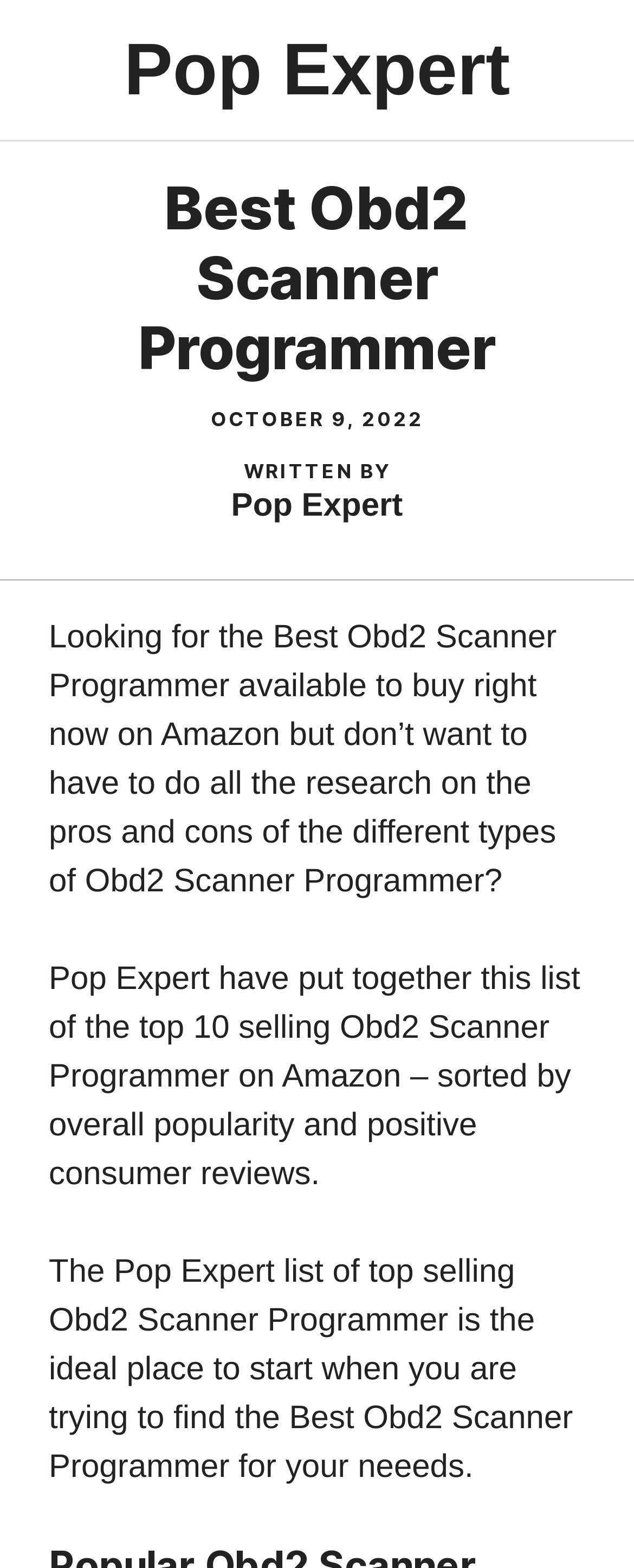Based on the image, give a detailed response to the question: What is the purpose of the Pop Expert list?

I found the purpose of the Pop Expert list by reading the static text element that says 'The Pop Expert list of top selling Obd2 Scanner Programmer is the ideal place to start when you are trying to find the Best Obd2 Scanner Programmer for your needs'.